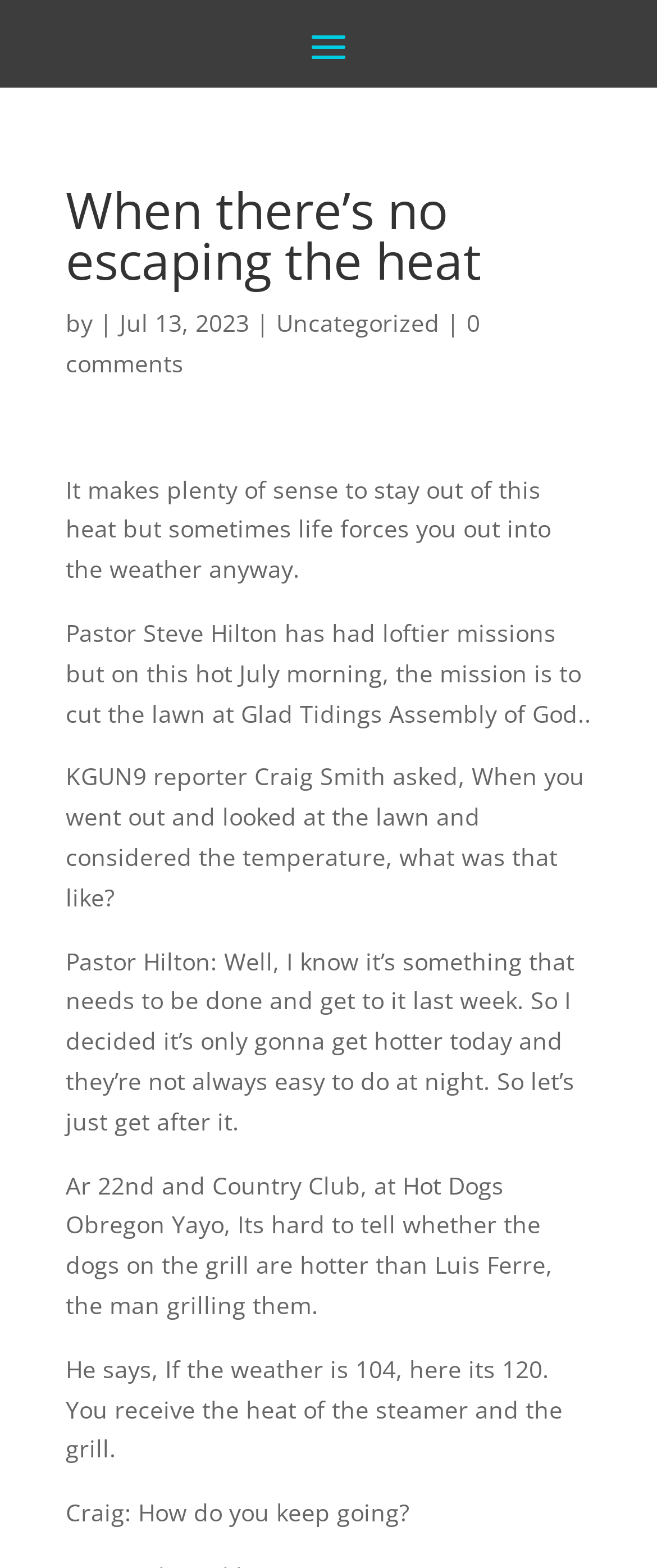Find the bounding box coordinates for the HTML element described as: "Uncategorized". The coordinates should consist of four float values between 0 and 1, i.e., [left, top, right, bottom].

[0.421, 0.196, 0.669, 0.216]